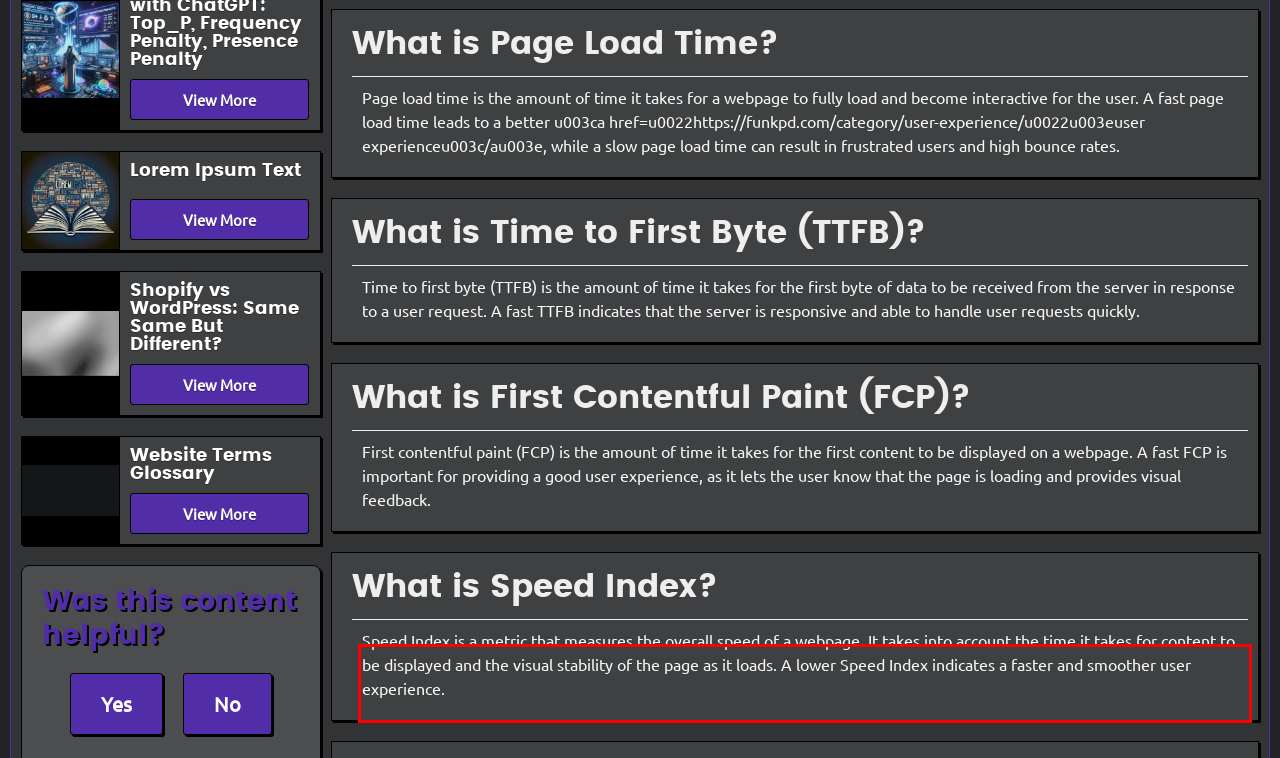Please identify and extract the text from the UI element that is surrounded by a red bounding box in the provided webpage screenshot.

Speed Index is a metric that measures the overall speed of a webpage. It takes into account the time it takes for content to be displayed and the visual stability of the page as it loads. A lower Speed Index indicates a faster and smoother user experience.